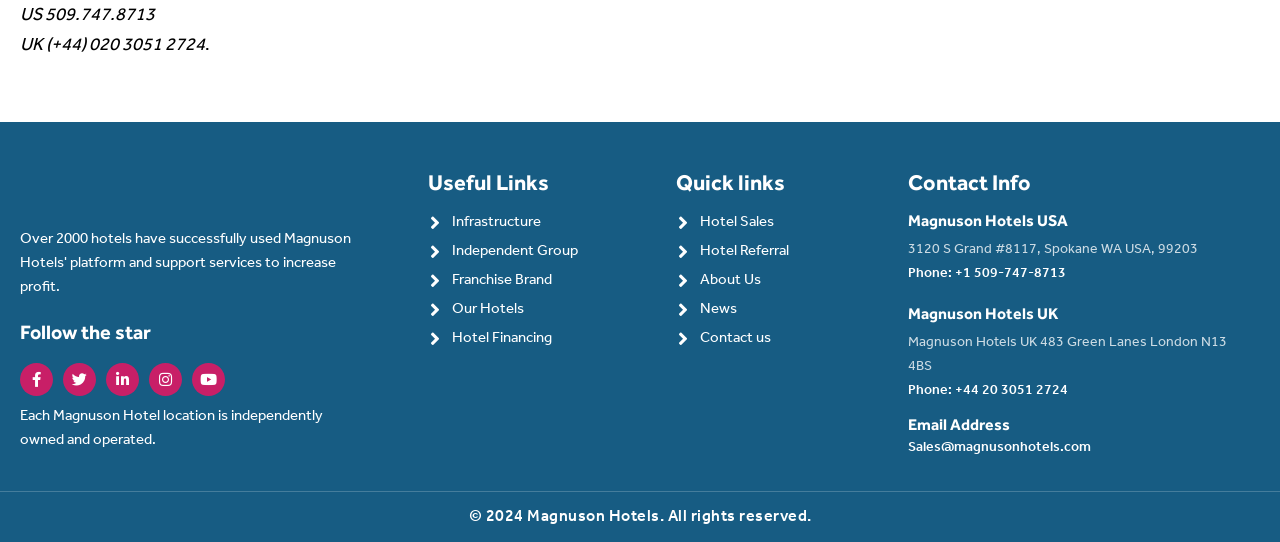What is the phone number of Magnuson Hotels USA?
Using the image as a reference, answer the question with a short word or phrase.

+1 509-747-8713